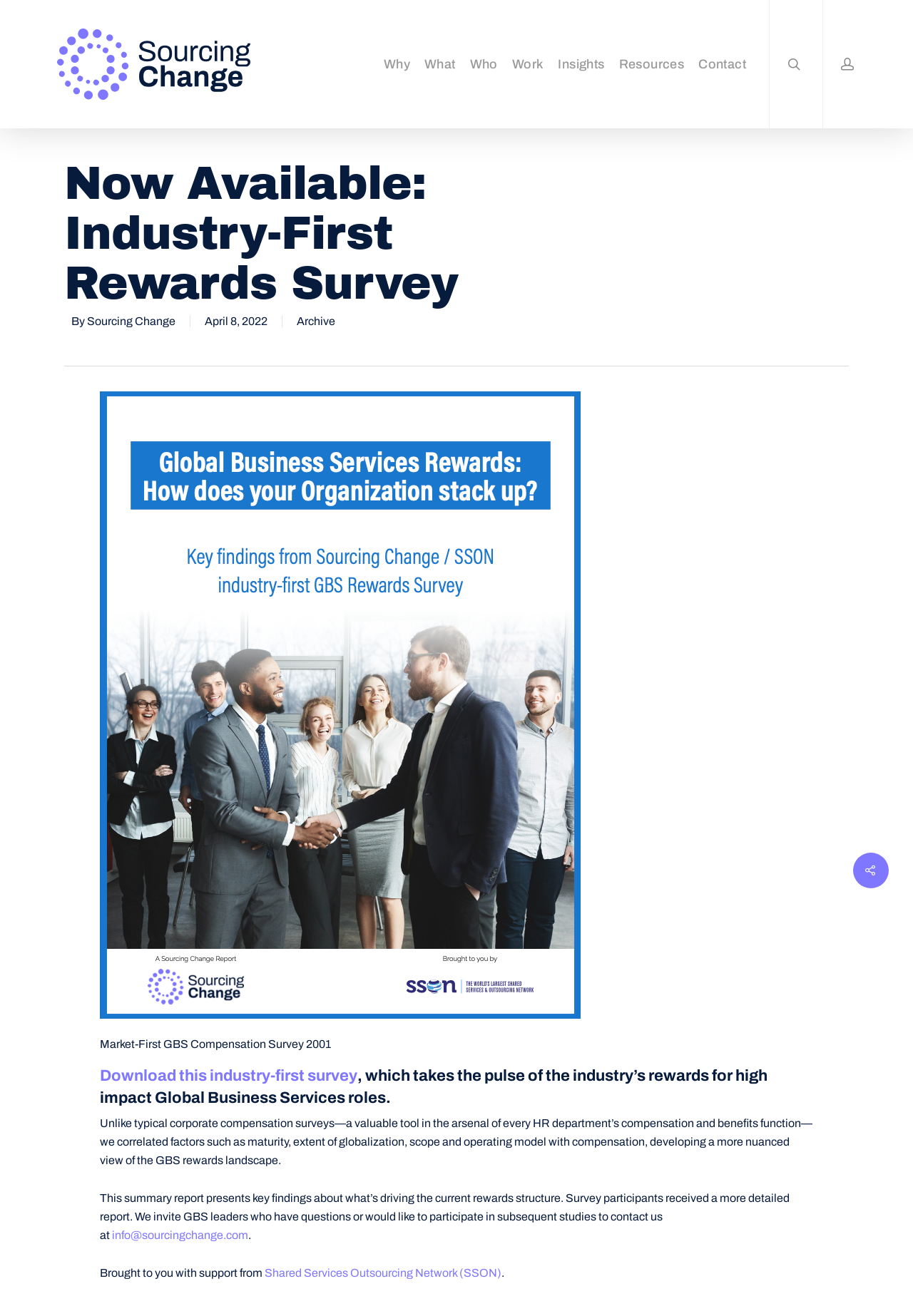Please respond to the question using a single word or phrase:
What is the topic of the survey?

GBS rewards